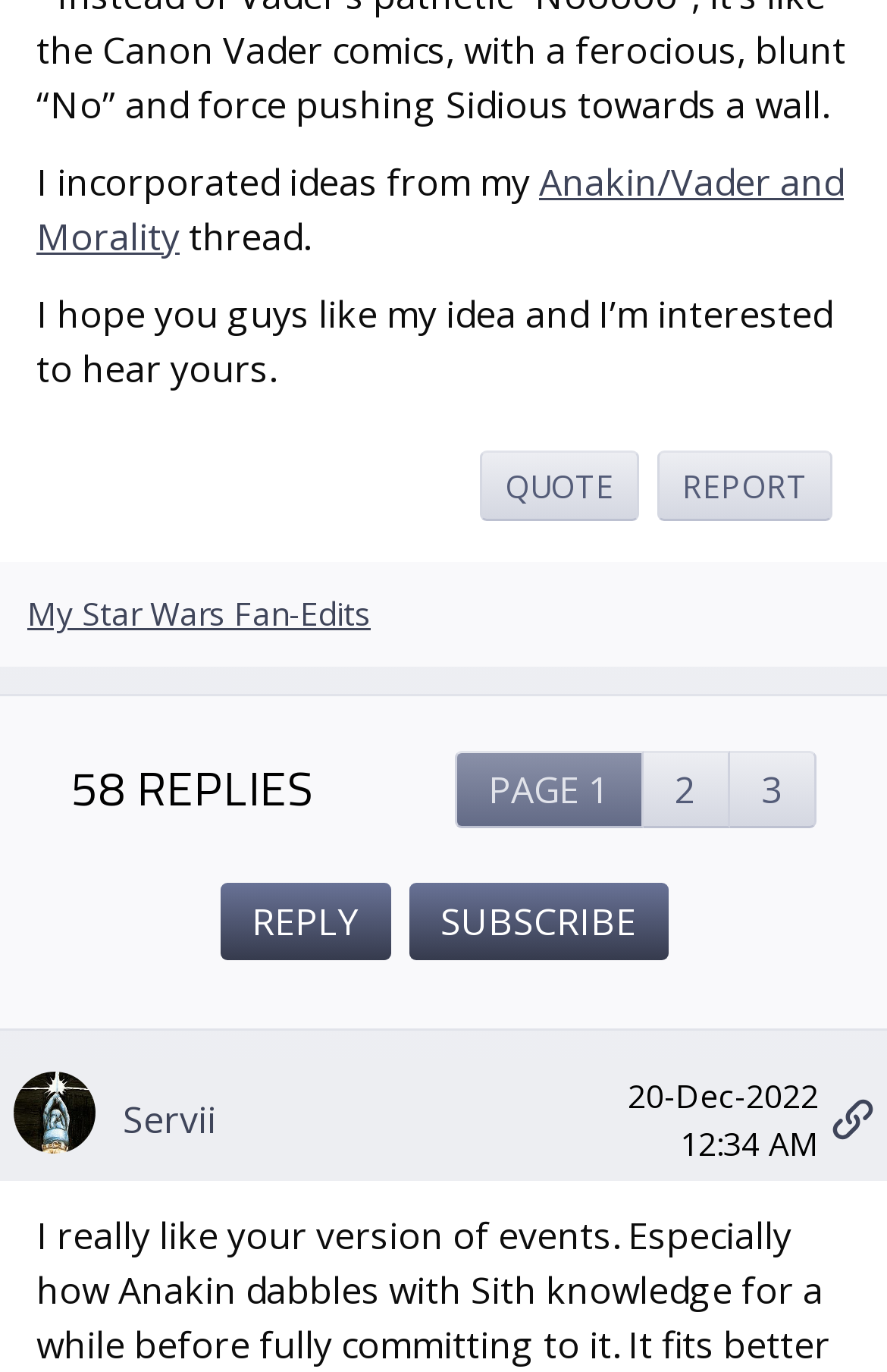Locate the bounding box coordinates of the element's region that should be clicked to carry out the following instruction: "Lodge a new complaint". The coordinates need to be four float numbers between 0 and 1, i.e., [left, top, right, bottom].

None